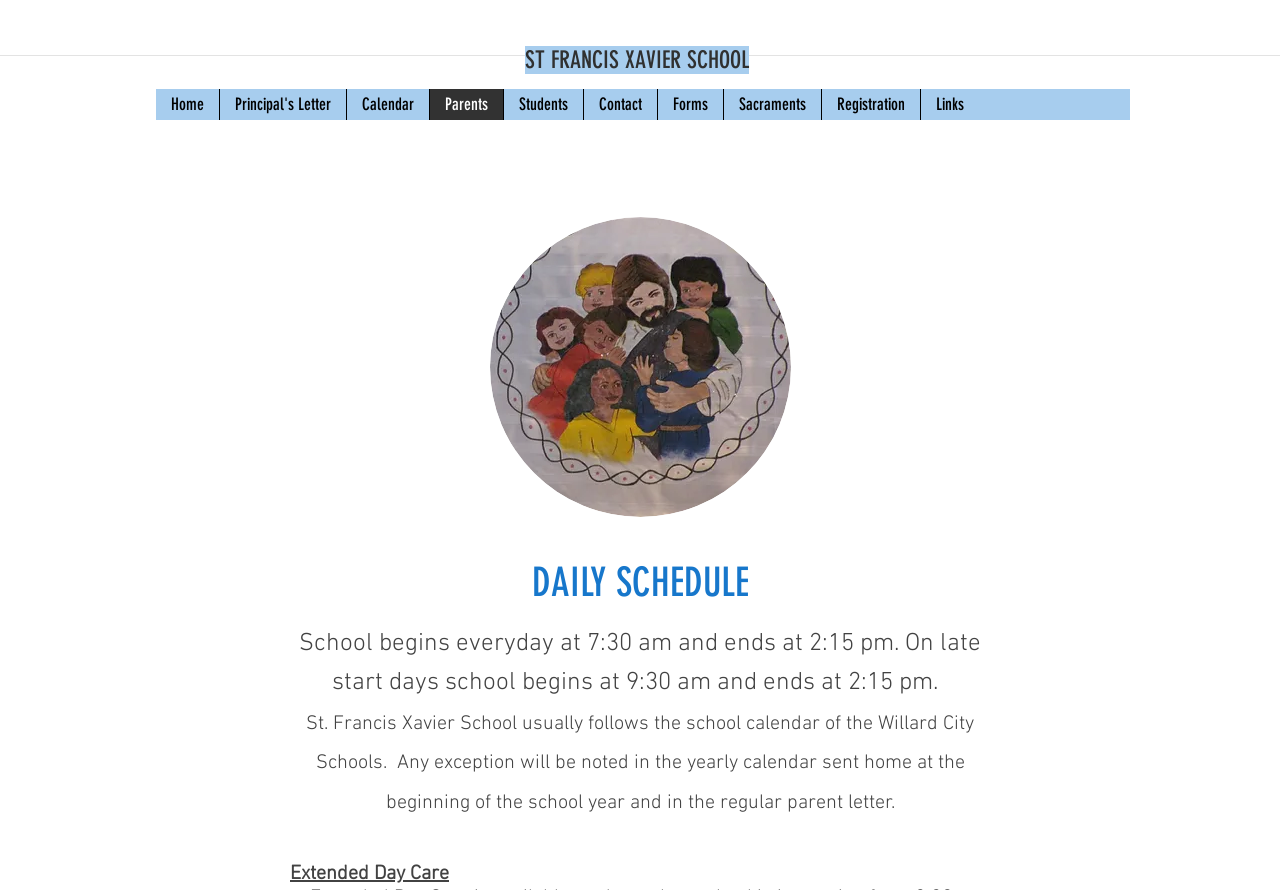Calculate the bounding box coordinates for the UI element based on the following description: "Principal's Letter". Ensure the coordinates are four float numbers between 0 and 1, i.e., [left, top, right, bottom].

[0.171, 0.1, 0.27, 0.135]